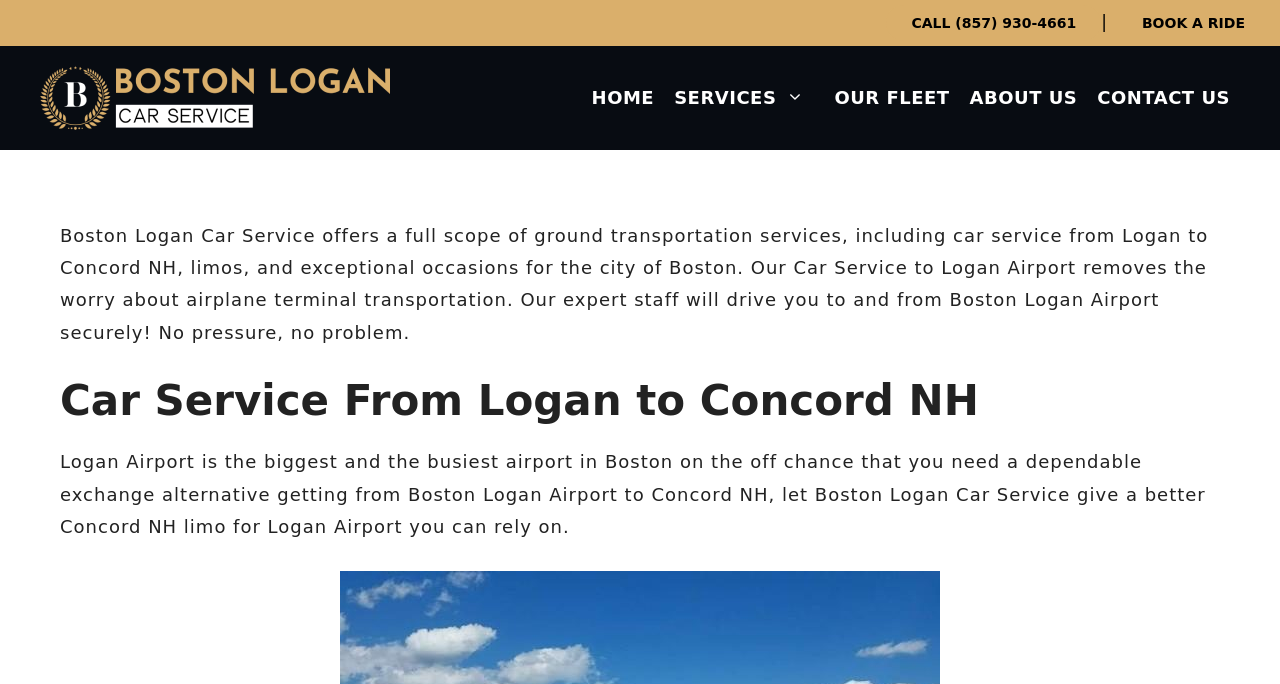Please determine the heading text of this webpage.

Car Service From Logan to Concord NH